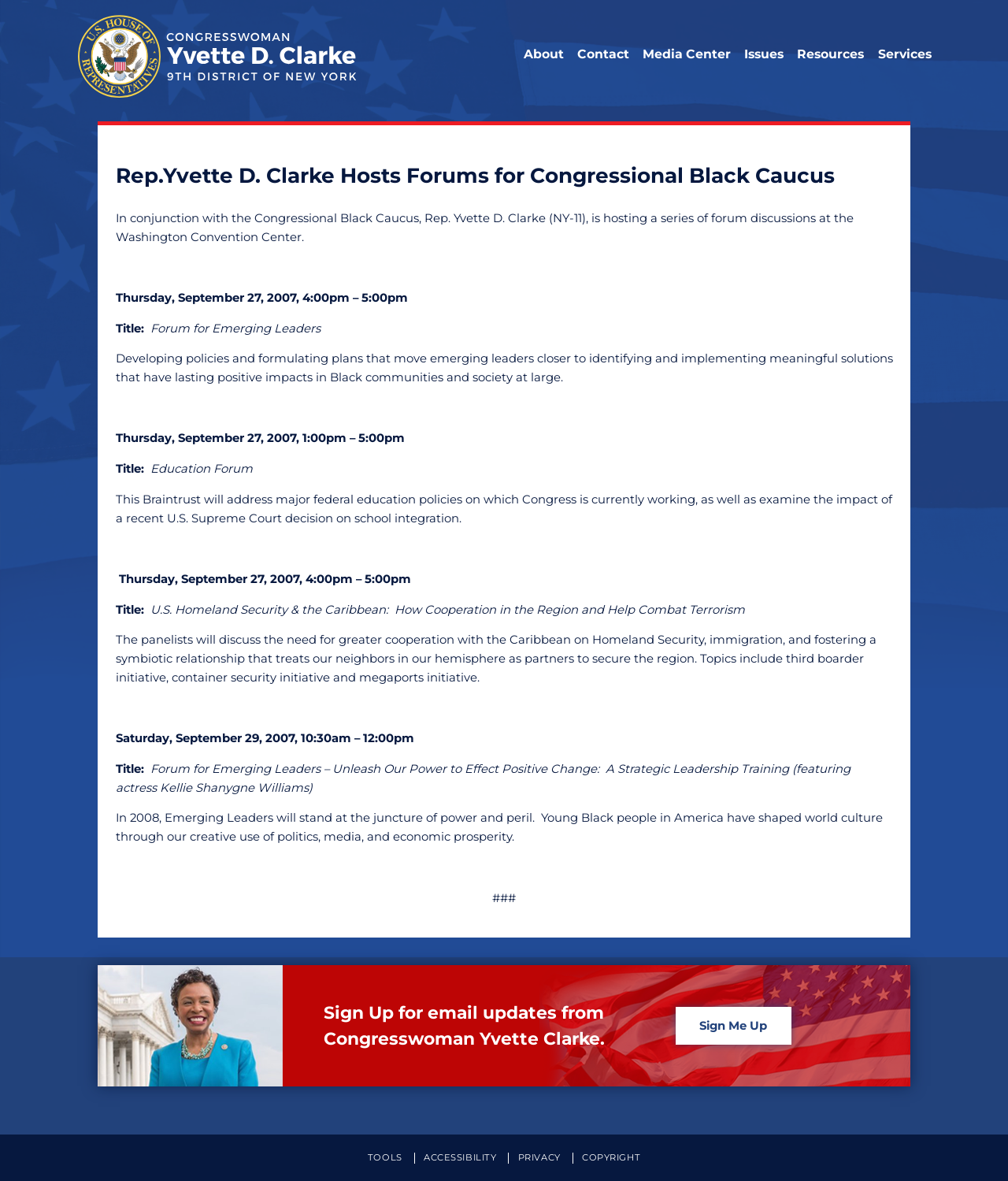Based on the image, provide a detailed and complete answer to the question: 
What is the purpose of the 'Forum for Emerging Leaders – Unleash Our Power to Effect Positive Change'?

The purpose of the 'Forum for Emerging Leaders – Unleash Our Power to Effect Positive Change' can be found in the text on the webpage, which states 'A Strategic Leadership Training (featuring actress Kellie Shanygne Williams)'.